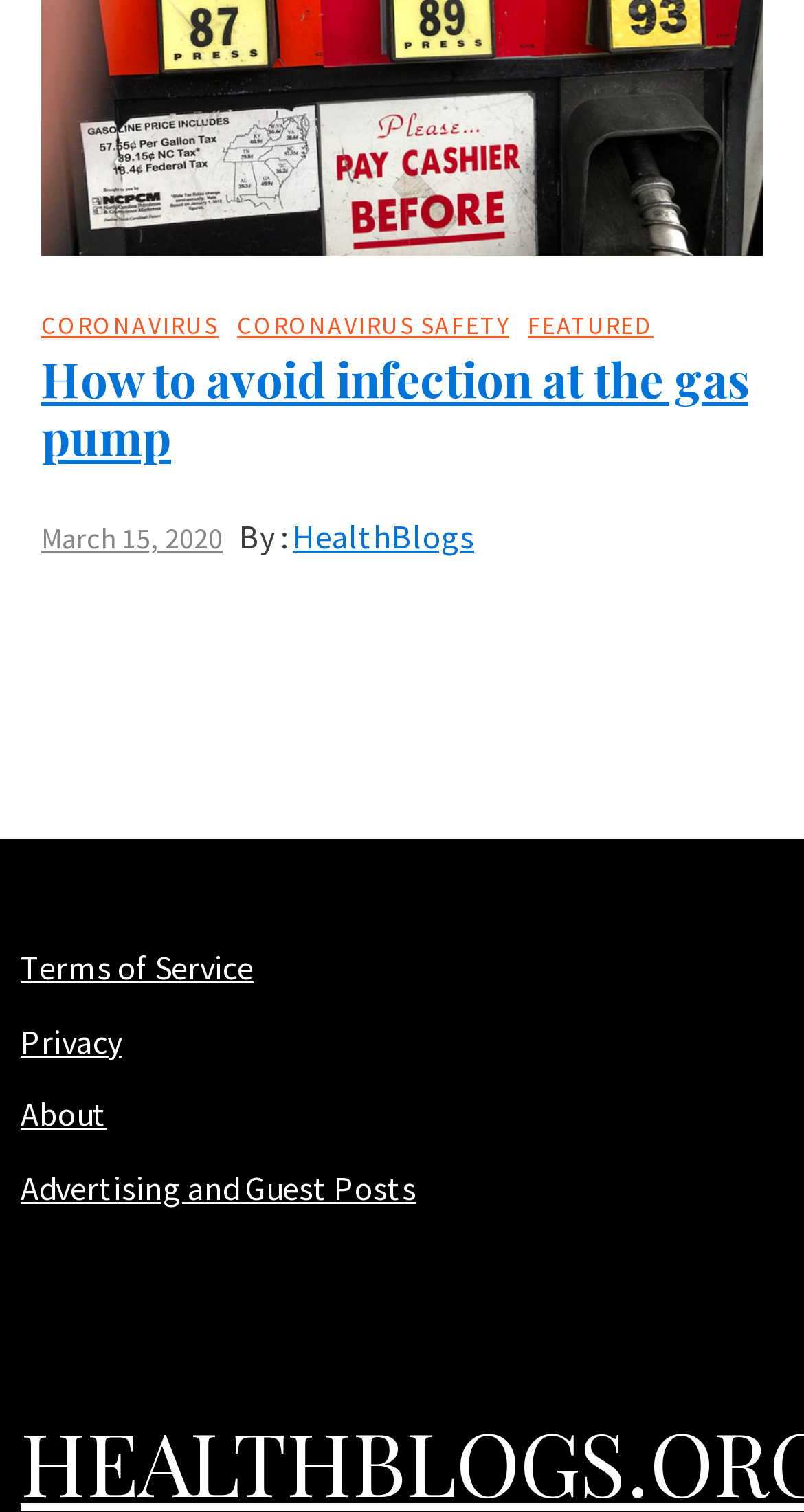What is the topic of the first link?
Give a single word or phrase answer based on the content of the image.

CORONAVIRUS